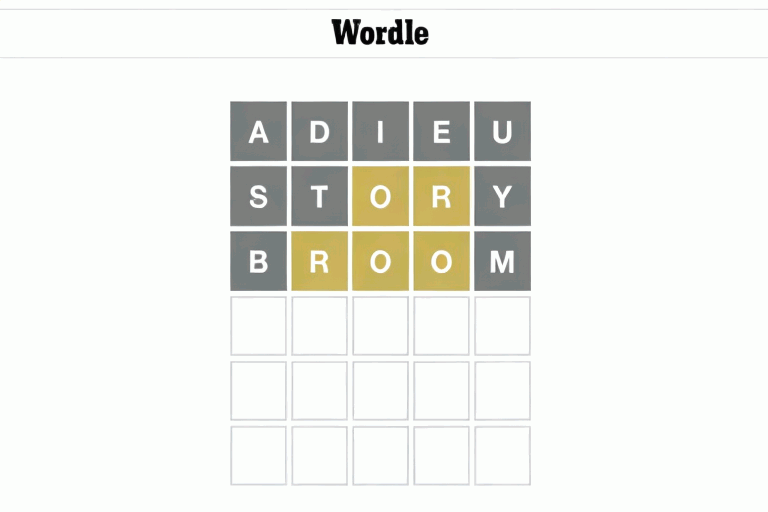Provide an in-depth description of all elements within the image.

The image depicts a current game of Wordle, showcasing the player's progress in guessing the daily five-letter word. At the top of the grid, the title "Wordle" is prominently displayed. Below, three rows of letters illustrate the player's attempts. 

The first row features the word "ADIEU," with letters shown in gray, indicating that none of these letters are in the target word. The second row features "STORY," where the "R" and "O" appear in yellow, signifying the presence of these letters in the target word but in different positions. The final row displays the word "BROOM," with all letters marked in gray, indicating that none are part of the solution. 

The grid is arranged in a 5x6 format, allowing for a total of six guesses. This game's visual layout emphasizes the interactive nature of Wordle, appealing to players looking to deduce the correct word based on the feedback from their guesses.